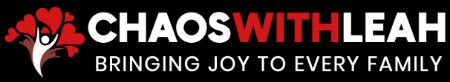What is the shape of the leaves surrounding the figure in the logo?
Refer to the image and give a detailed response to the question.

The caption describes the visual elements of the logo, including a stylized figure surrounded by heart-shaped leaves, which embody warmth and community spirit.